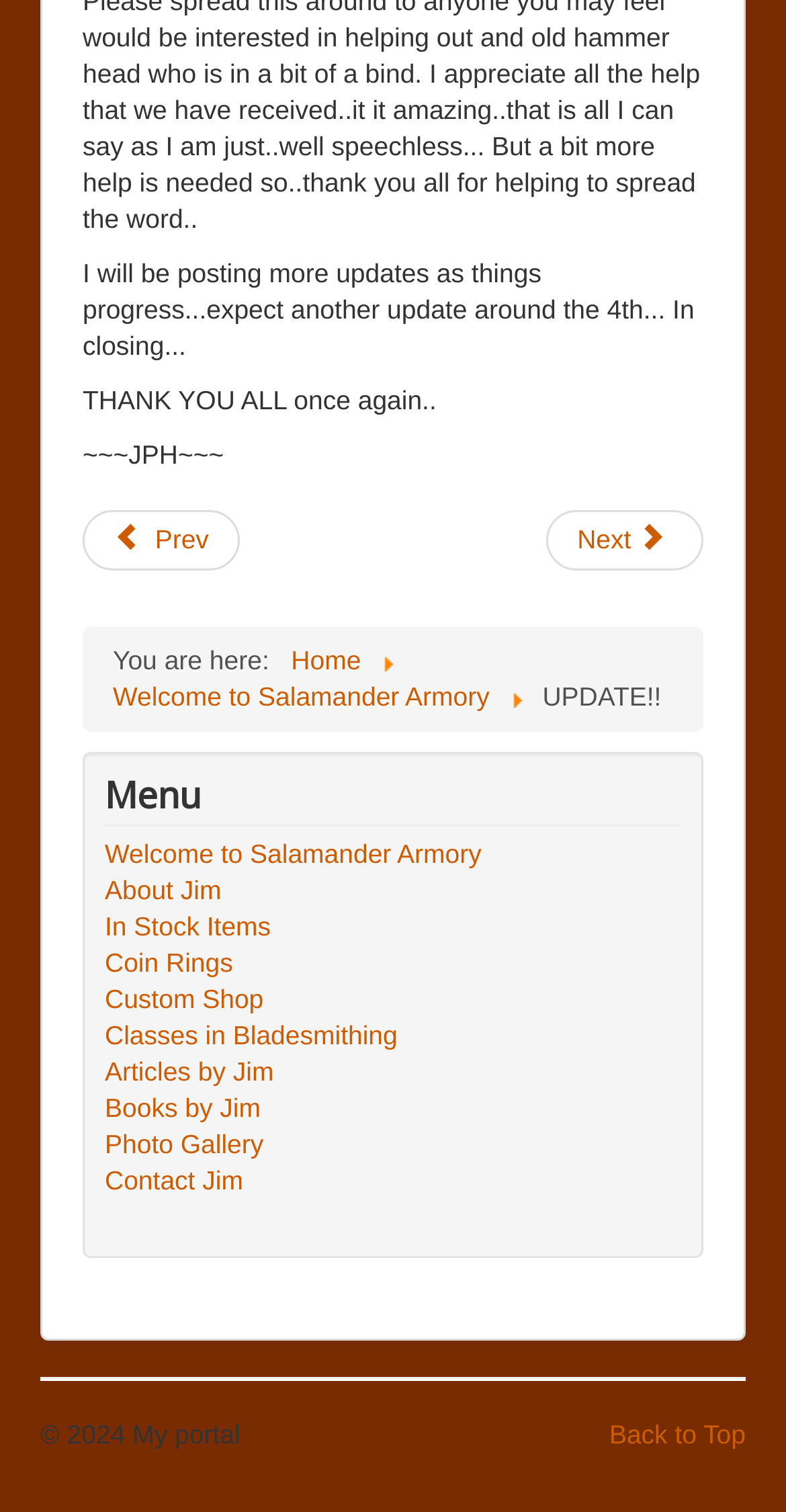Determine the bounding box coordinates of the region that needs to be clicked to achieve the task: "Contact Jim".

[0.133, 0.769, 0.867, 0.793]